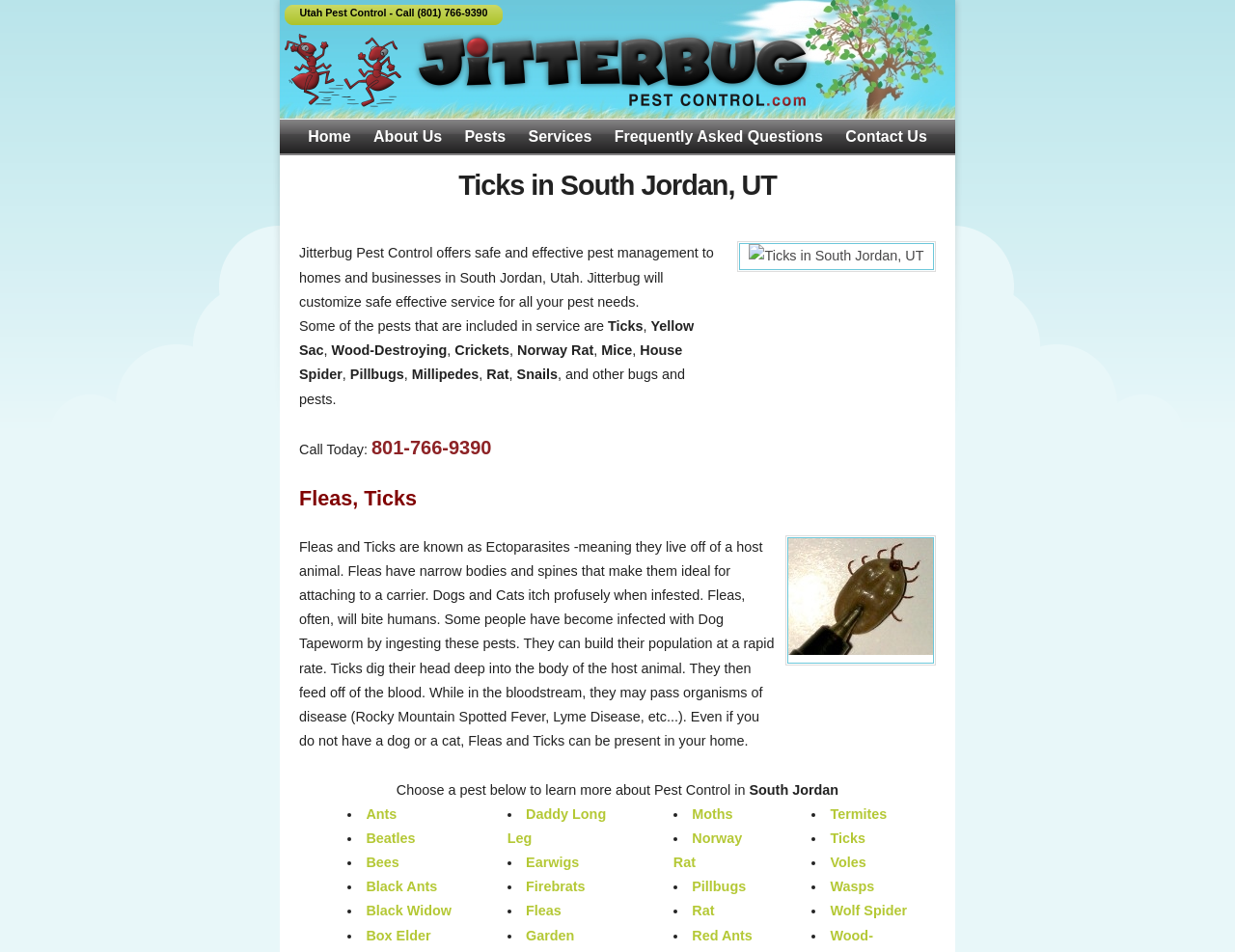Highlight the bounding box coordinates of the element you need to click to perform the following instruction: "View 'Frequently Asked Questions'."

[0.49, 0.126, 0.674, 0.161]